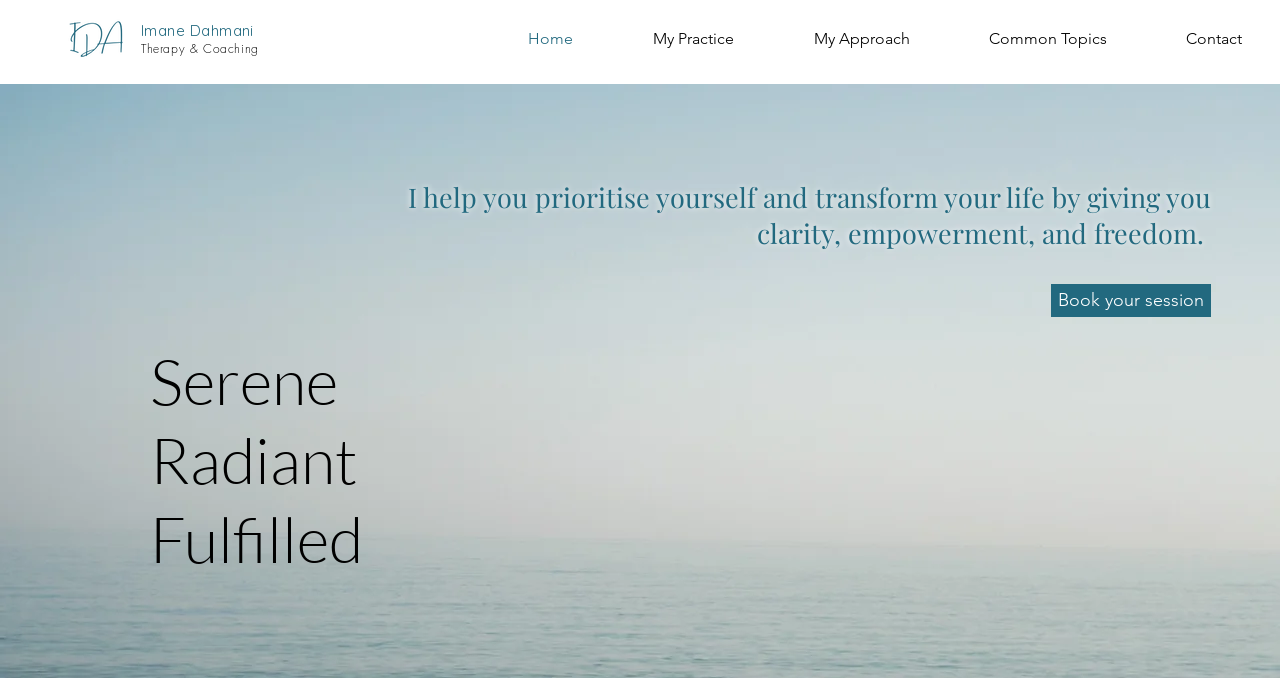Find the bounding box coordinates for the HTML element described as: "Contact". The coordinates should consist of four float values between 0 and 1, i.e., [left, top, right, bottom].

[0.877, 0.028, 0.982, 0.087]